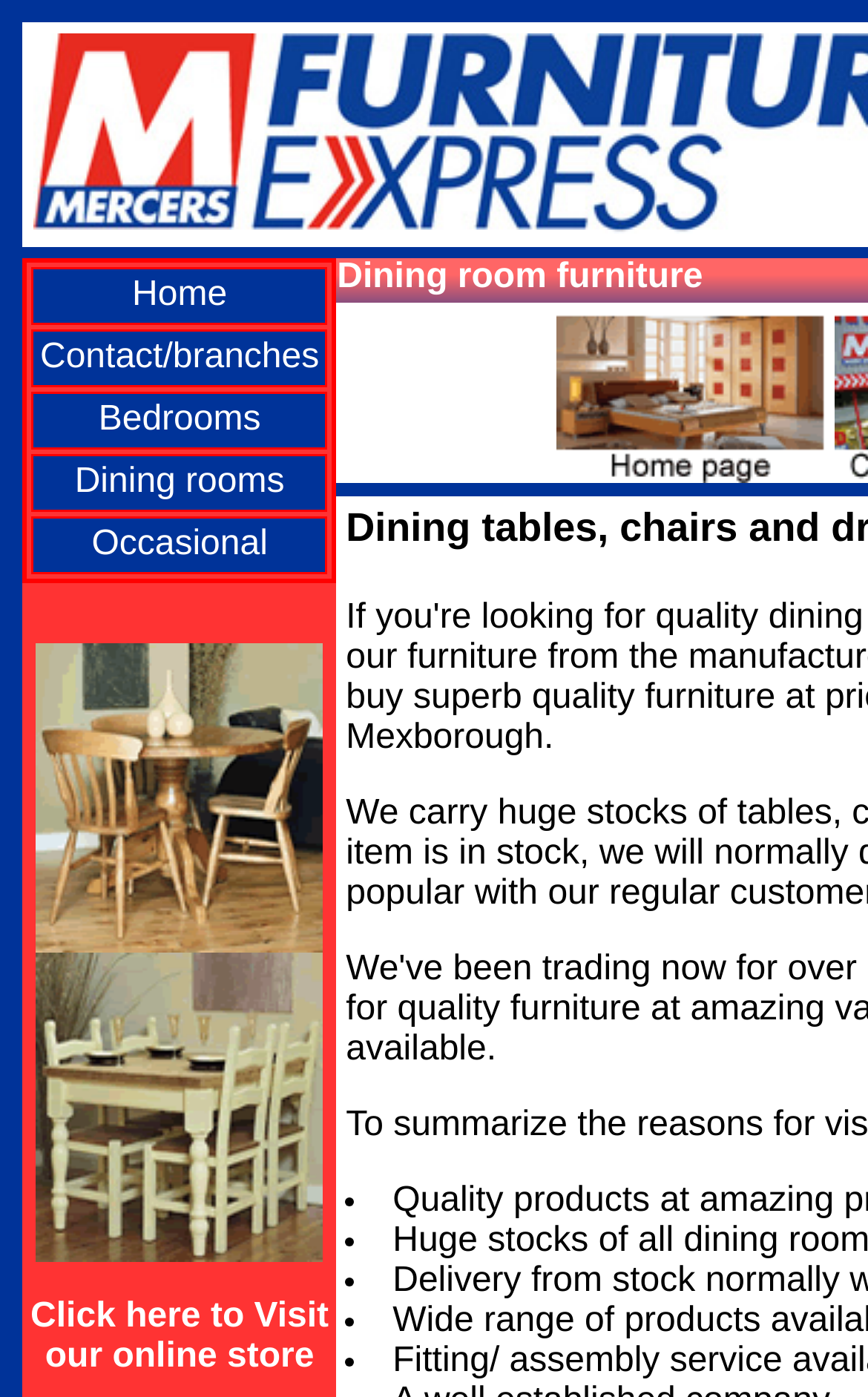Answer briefly with one word or phrase:
How many rows are there in the table?

5